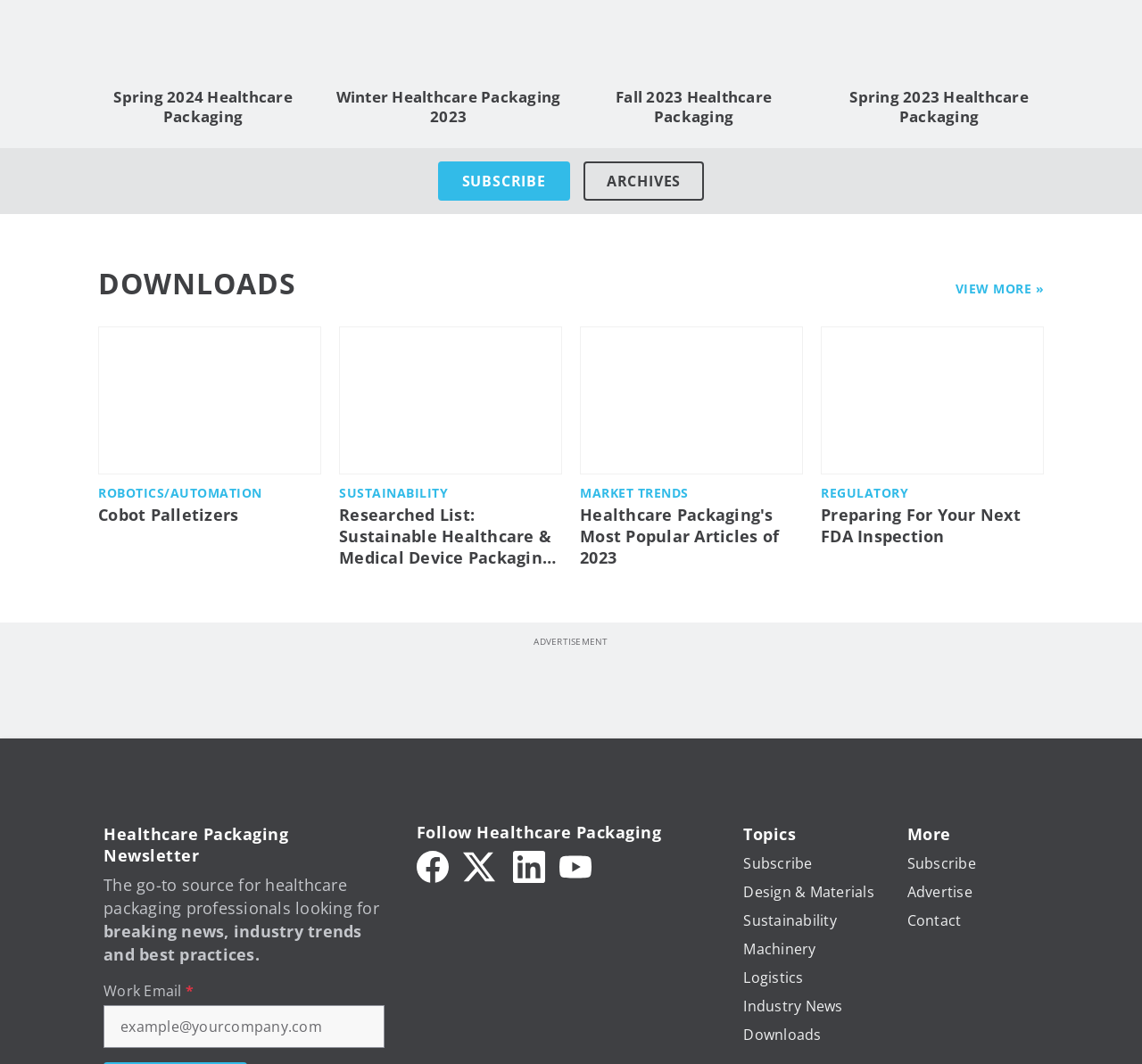Using the provided description: "Logistics", find the bounding box coordinates of the corresponding UI element. The output should be four float numbers between 0 and 1, in the format [left, top, right, bottom].

[0.651, 0.91, 0.704, 0.928]